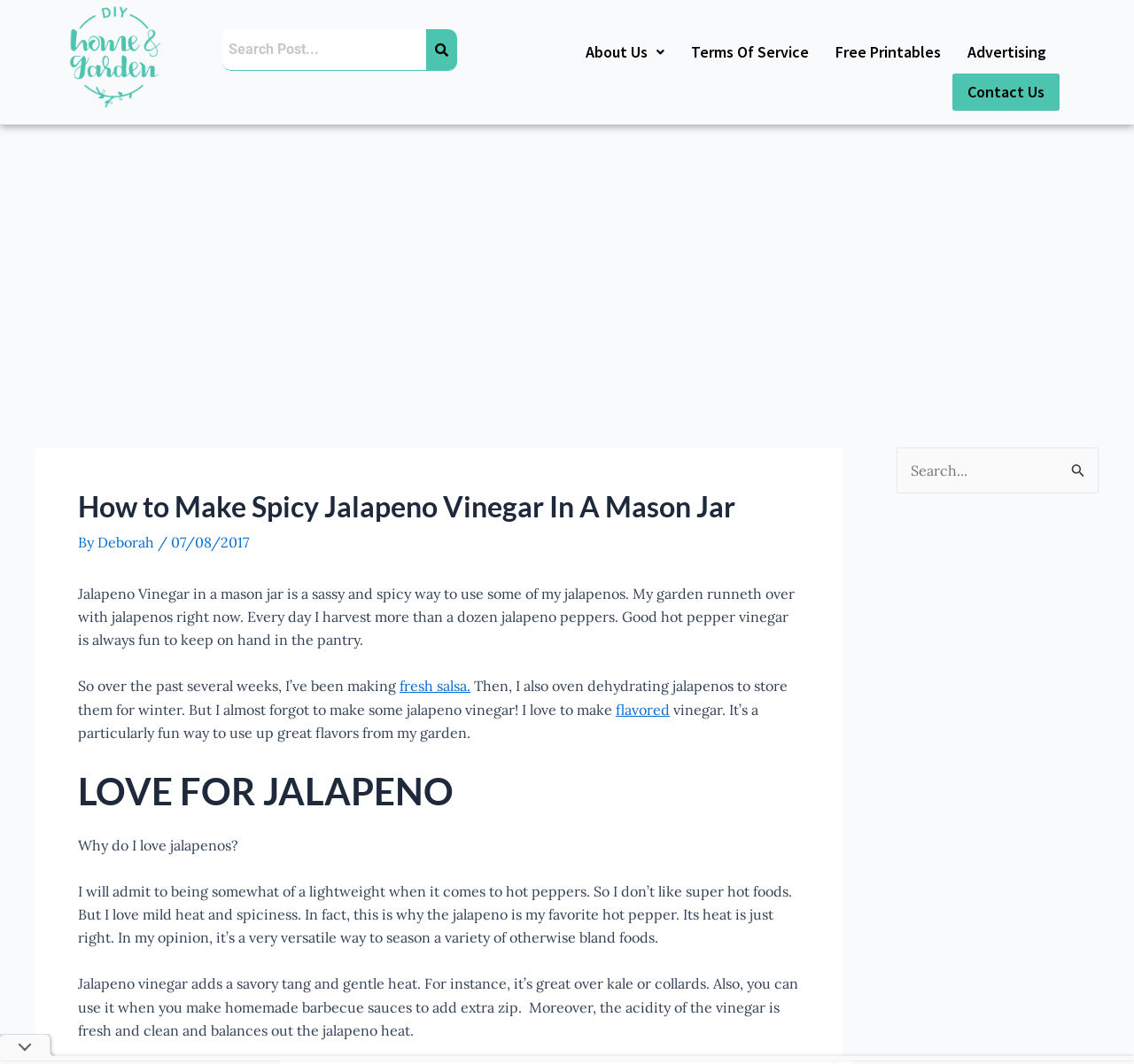Provide the bounding box coordinates of the section that needs to be clicked to accomplish the following instruction: "Check the contact information."

[0.84, 0.069, 0.935, 0.104]